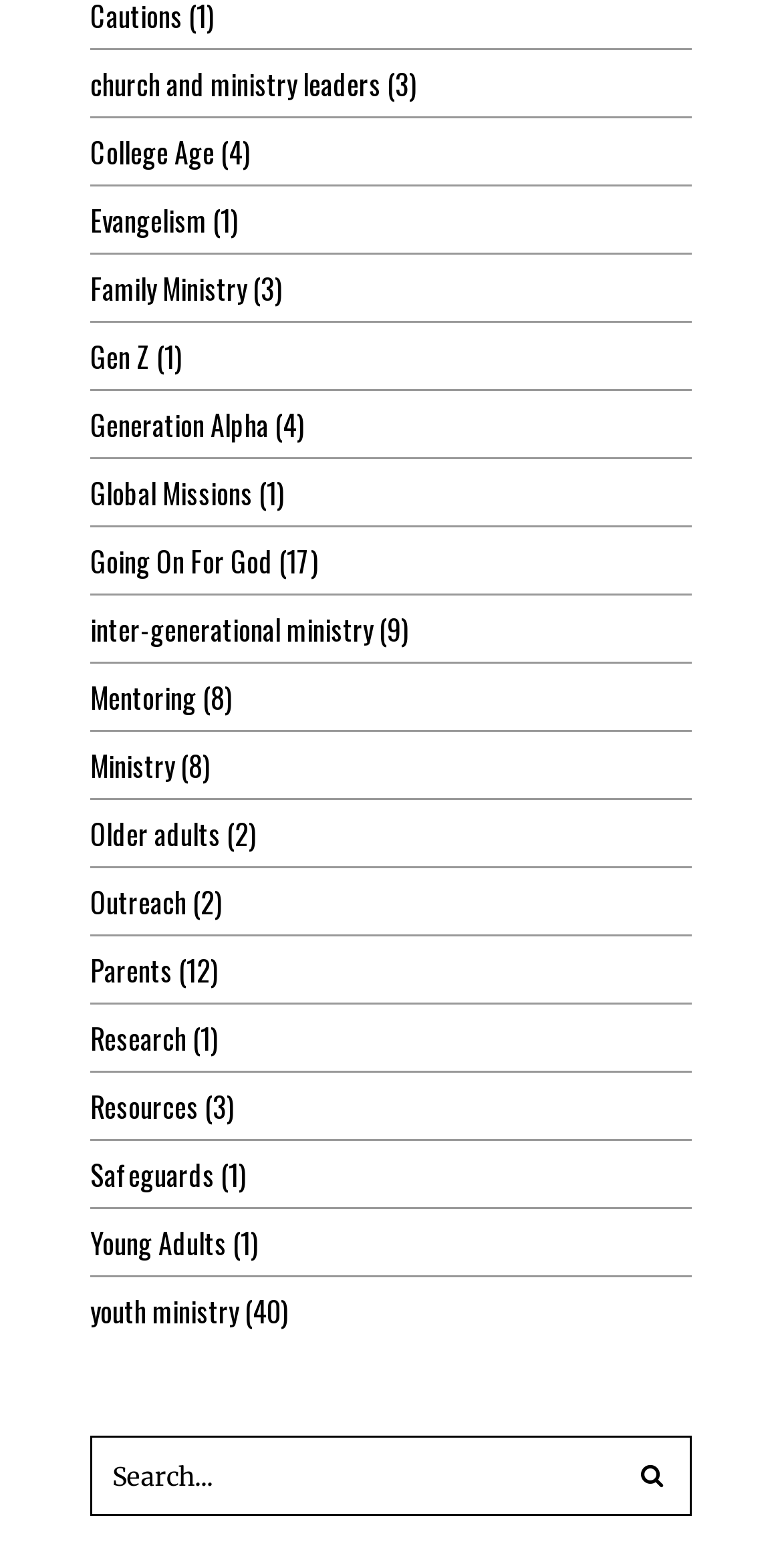Bounding box coordinates are specified in the format (top-left x, top-left y, bottom-right x, bottom-right y). All values are floating point numbers bounded between 0 and 1. Please provide the bounding box coordinate of the region this sentence describes: College Age

[0.115, 0.083, 0.274, 0.11]